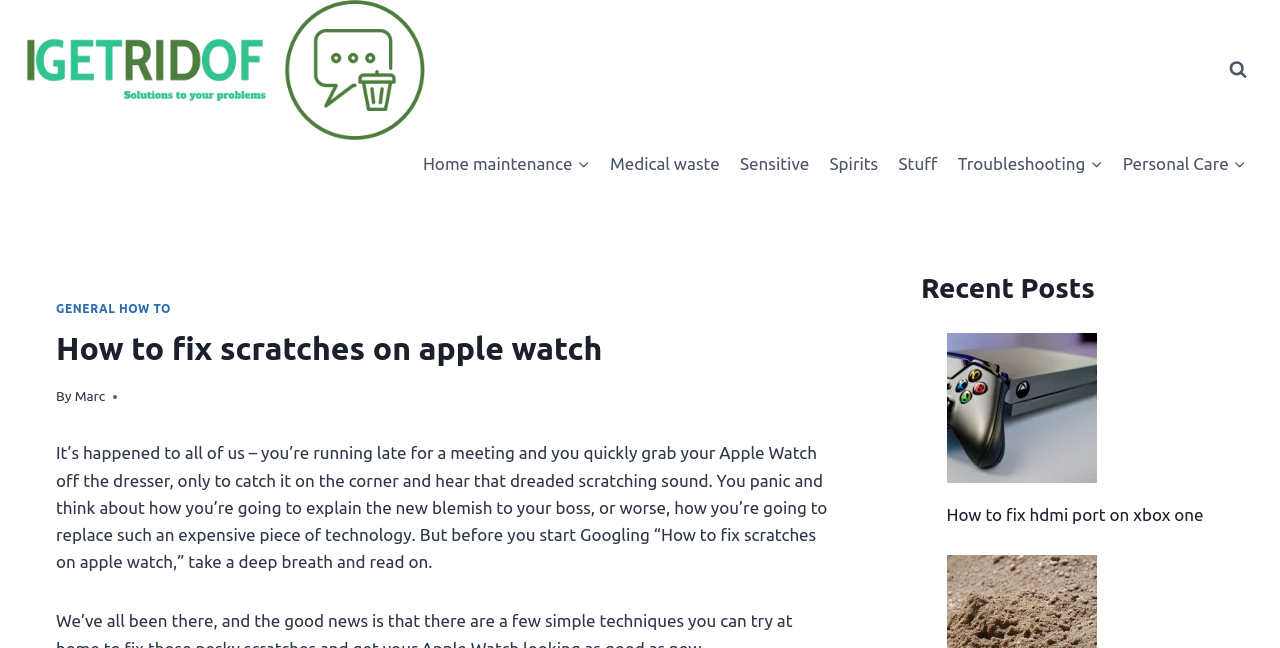Extract the bounding box coordinates of the UI element described: "General How to". Provide the coordinates in the format [left, top, right, bottom] with values ranging from 0 to 1.

[0.044, 0.466, 0.134, 0.486]